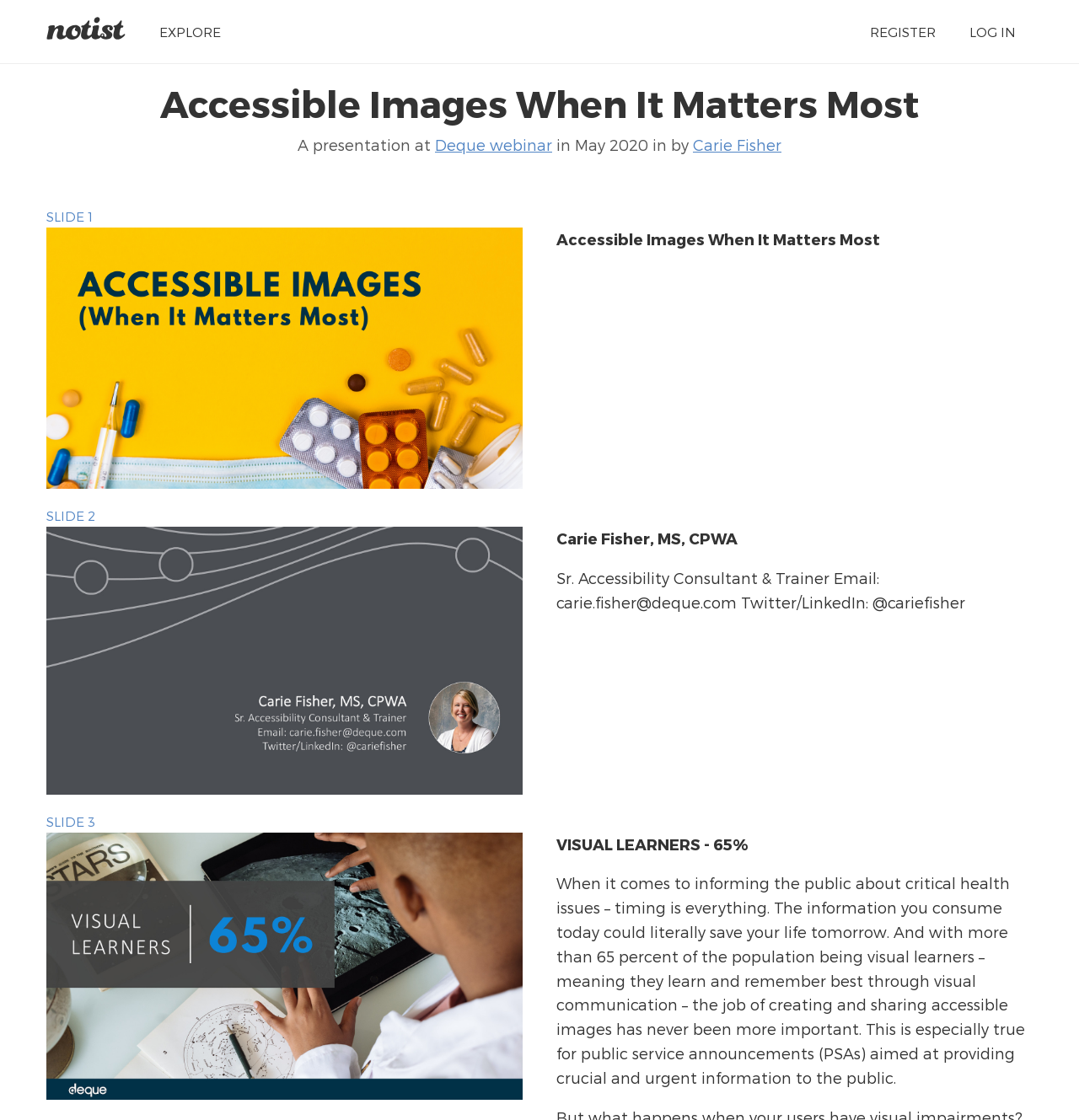Identify and provide the text of the main header on the webpage.

Accessible Images When It Matters Most